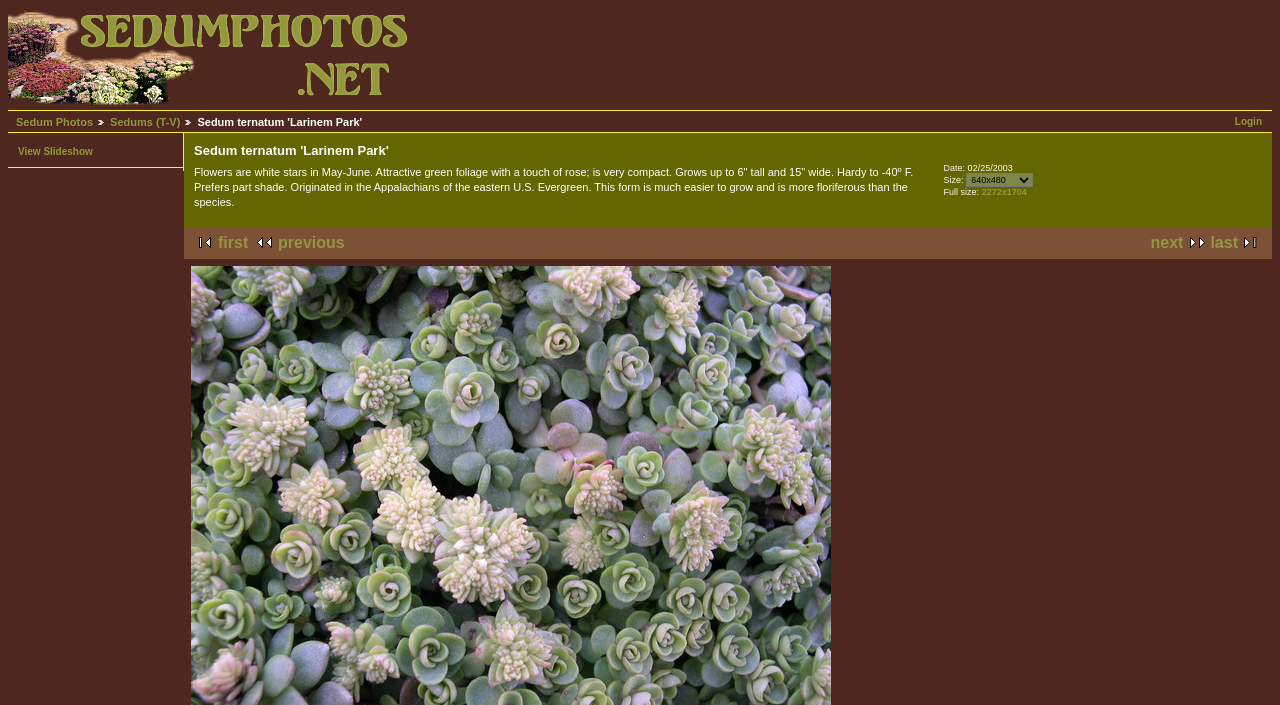What is the origin of the Sedum?
Based on the image, answer the question with as much detail as possible.

The origin of the Sedum can be found in the description of the Sedum, which is 'Originated in the Appalachians of the eastern U.S.'. This description is located in the LayoutTableCell element with the bounding box coordinates [0.151, 0.202, 0.735, 0.31].